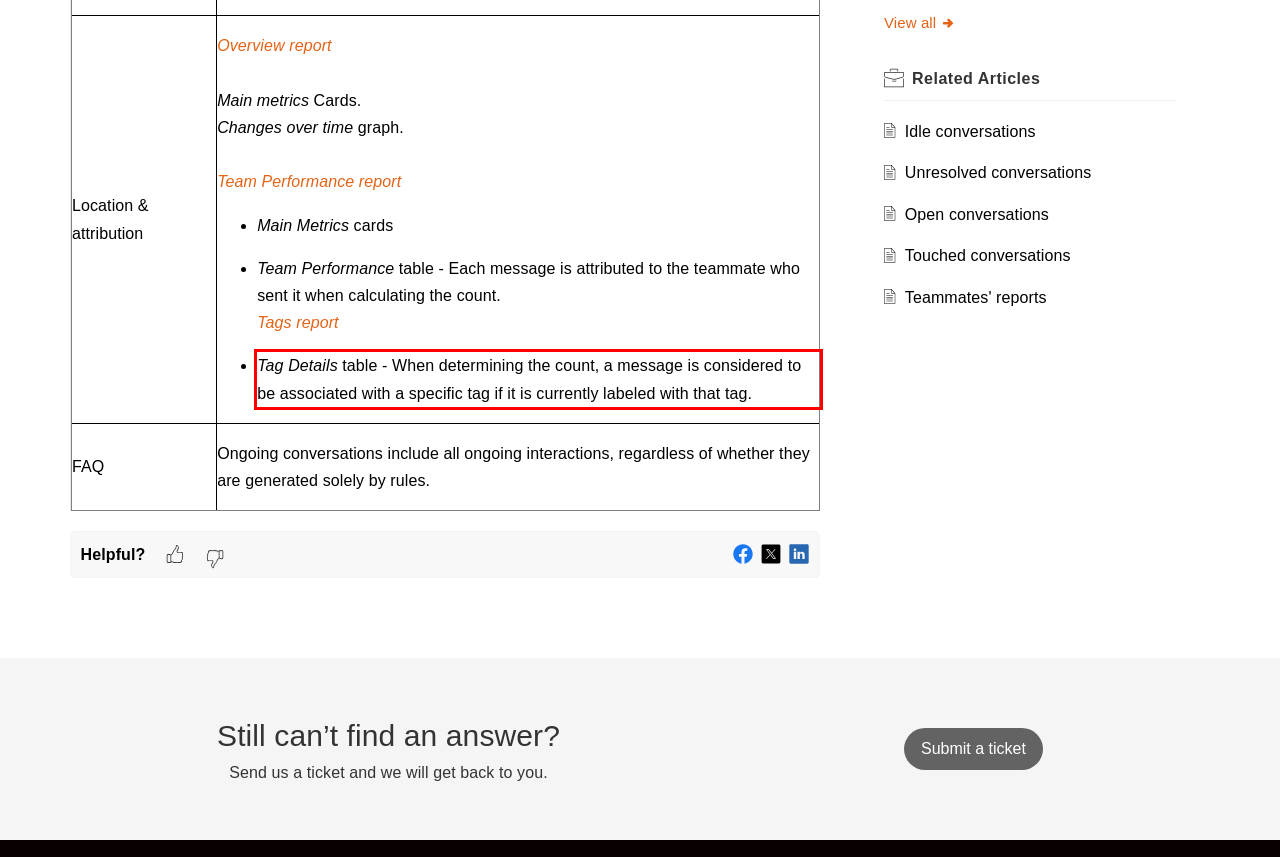Review the webpage screenshot provided, and perform OCR to extract the text from the red bounding box.

Tag Details table - When determining the count, a message is considered to be associated with a specific tag if it is currently labeled with that tag.